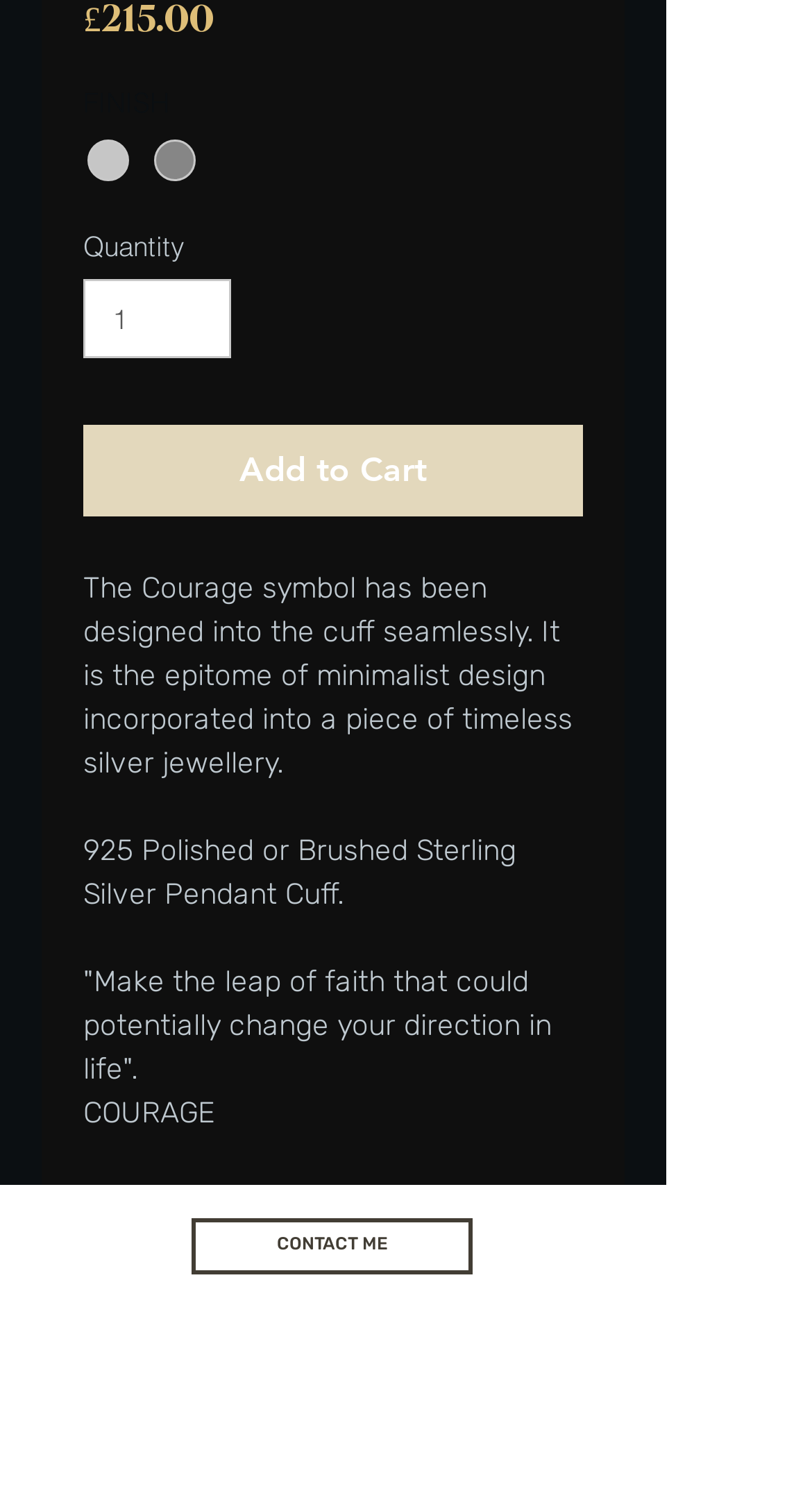Respond concisely with one word or phrase to the following query:
What is the minimum quantity that can be added to the cart?

1